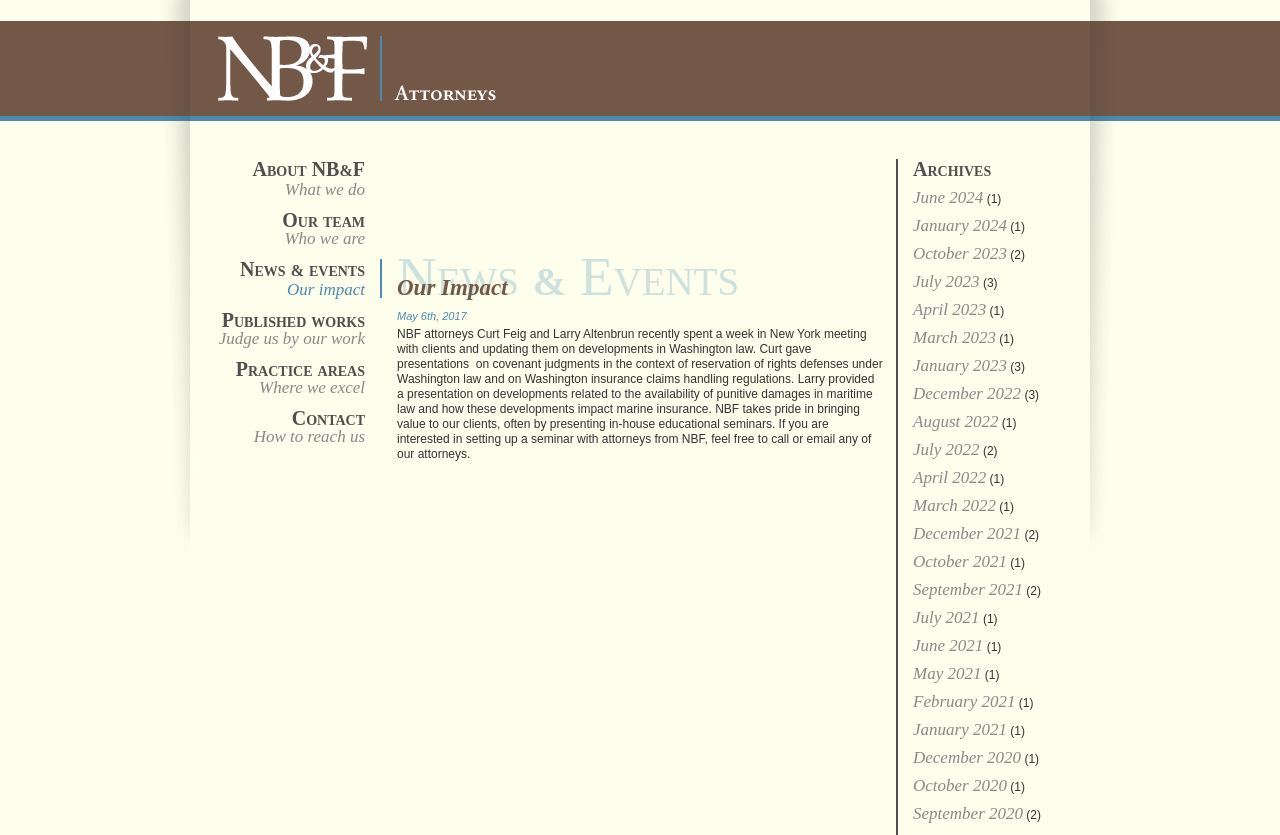Can you find the bounding box coordinates of the area I should click to execute the following instruction: "View News & Events"?

[0.31, 0.298, 0.577, 0.358]